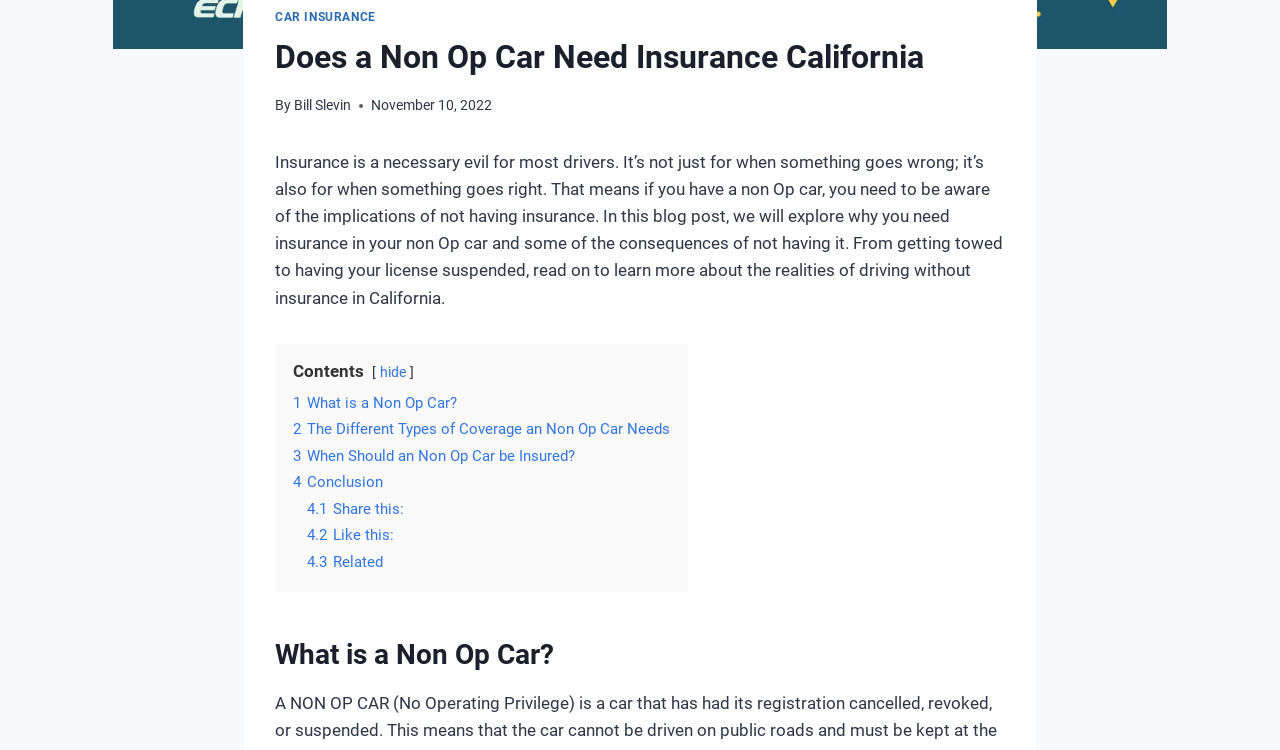Identify the bounding box of the HTML element described here: "Matt Damon". Provide the coordinates as four float numbers between 0 and 1: [left, top, right, bottom].

None